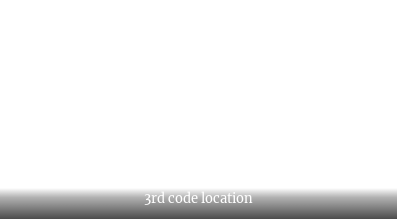Please provide a short answer using a single word or phrase for the question:
What is the design of the image?

Simple yet effective